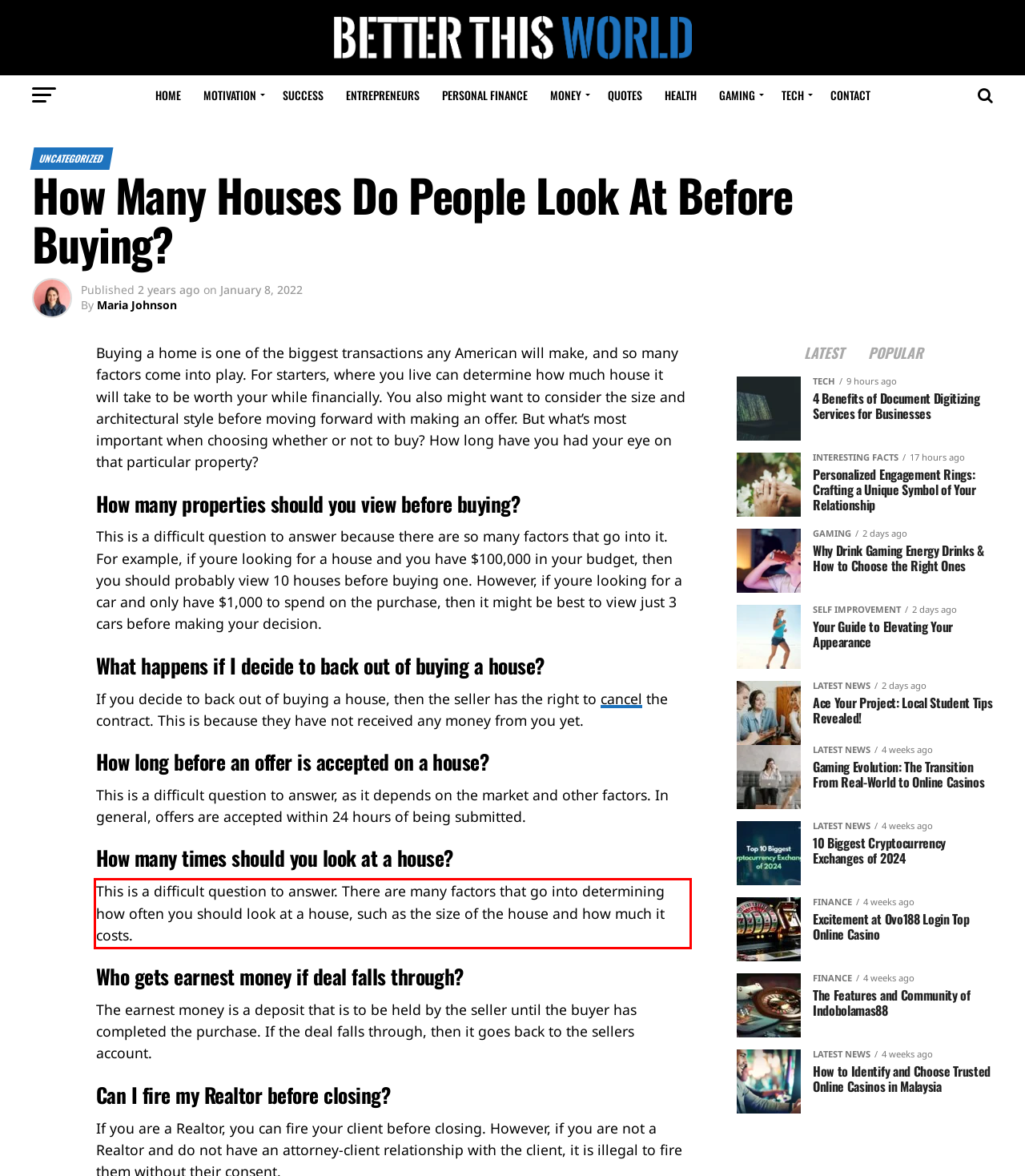You have a screenshot of a webpage, and there is a red bounding box around a UI element. Utilize OCR to extract the text within this red bounding box.

This is a difficult question to answer. There are many factors that go into determining how often you should look at a house, such as the size of the house and how much it costs.